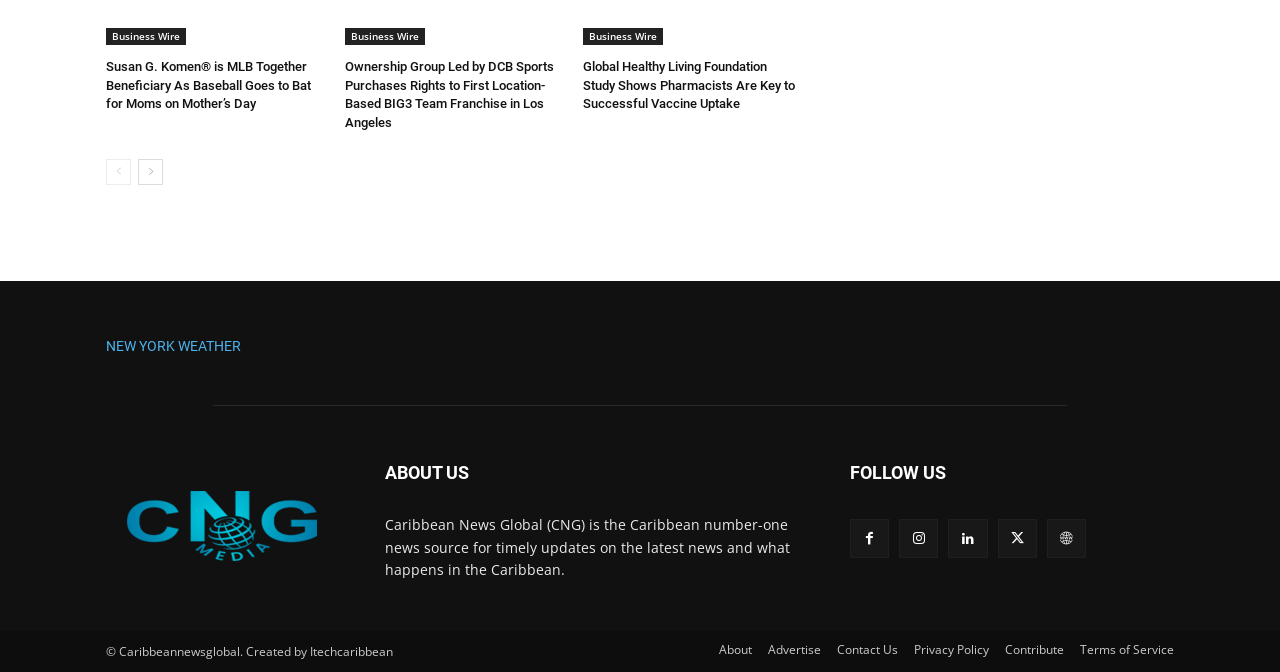Give a one-word or short phrase answer to the question: 
What is the name of the news source?

Caribbean News Global